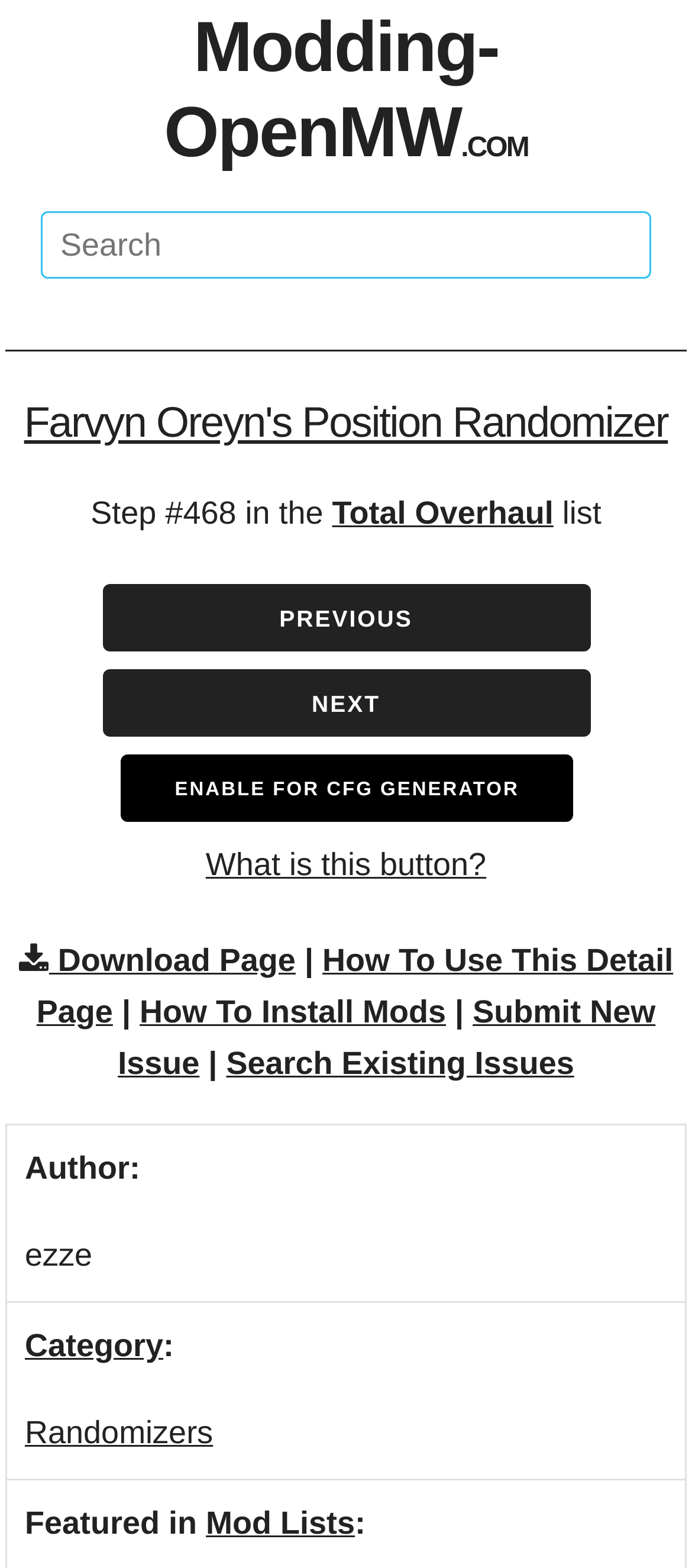Please indicate the bounding box coordinates for the clickable area to complete the following task: "Search for something". The coordinates should be specified as four float numbers between 0 and 1, i.e., [left, top, right, bottom].

[0.059, 0.135, 0.941, 0.178]